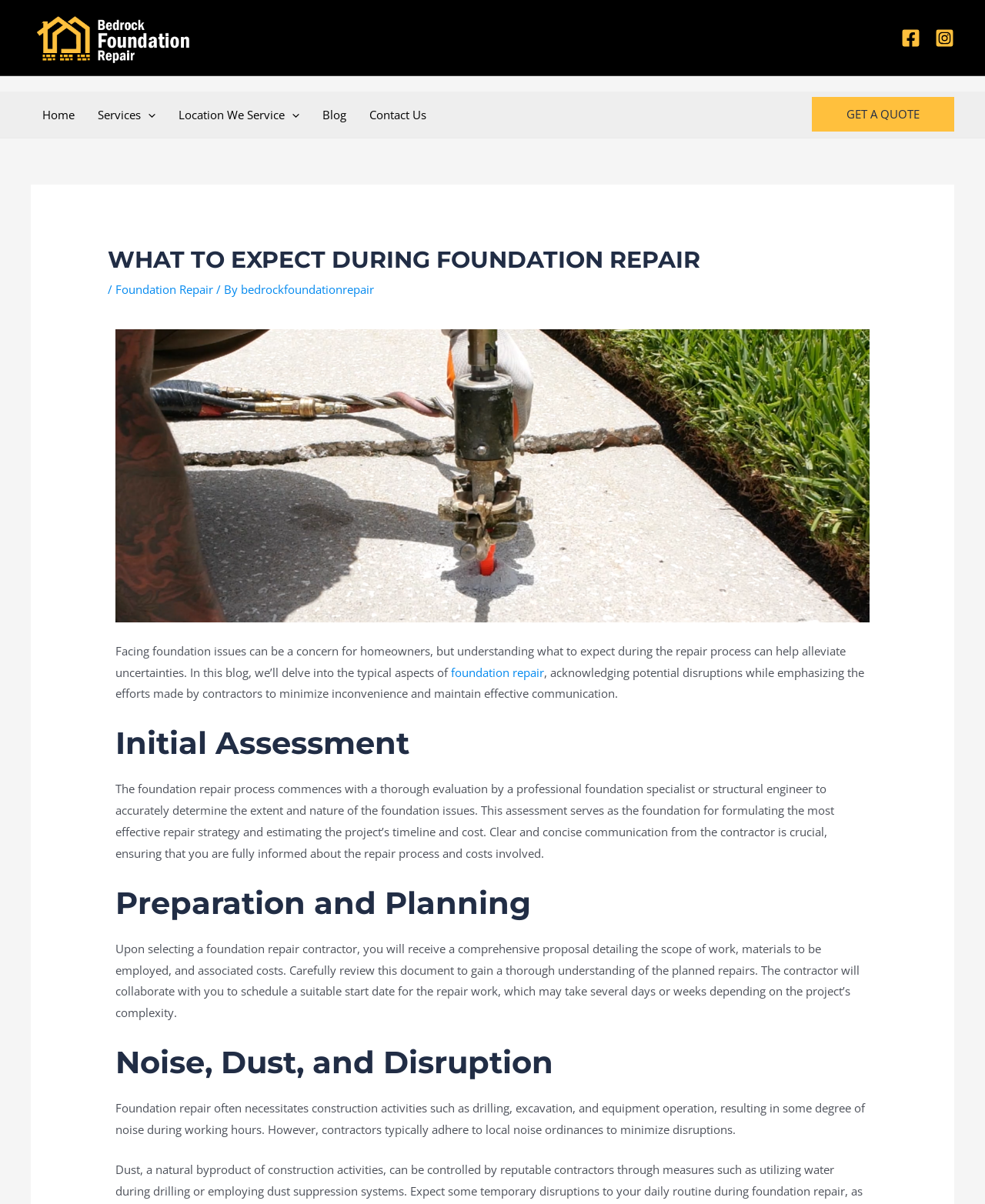What is the first step in the foundation repair process?
Using the picture, provide a one-word or short phrase answer.

Initial Assessment